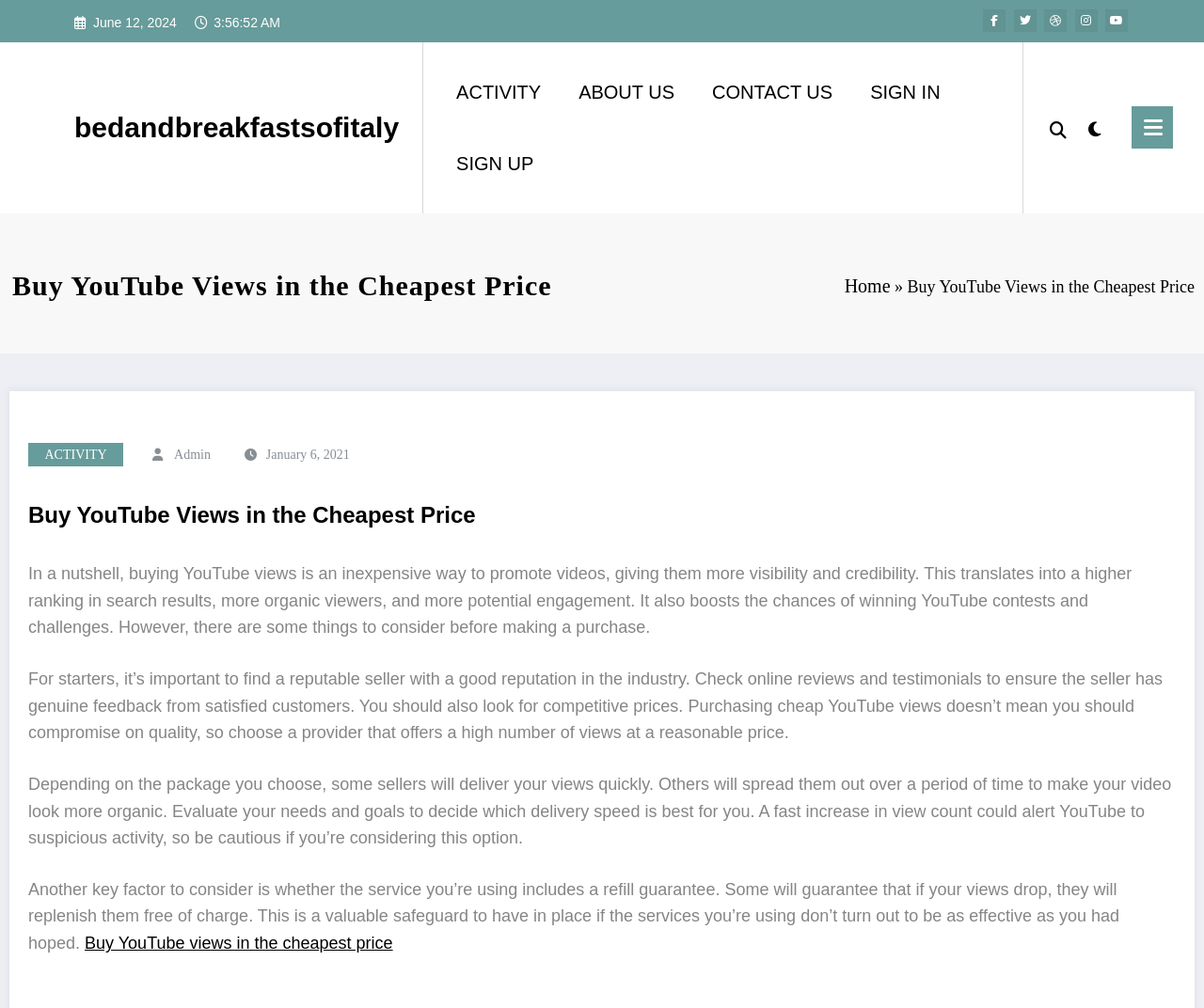What is the purpose of buying YouTube views?
Refer to the image and provide a thorough answer to the question.

According to the webpage, buying YouTube views is an inexpensive way to promote videos, giving them more visibility and credibility. This is mentioned in the static text element with a bounding box of [0.023, 0.559, 0.94, 0.632].